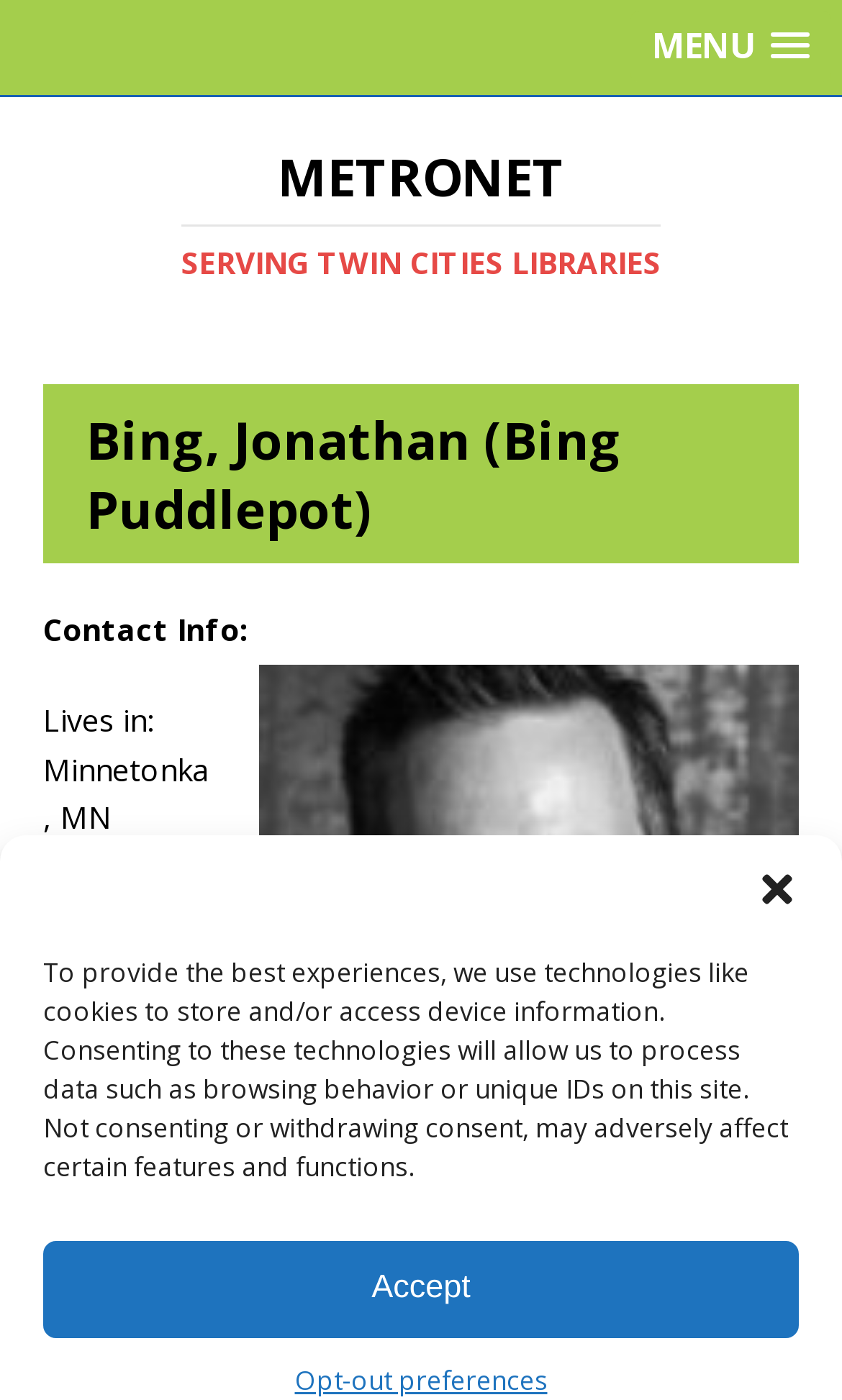What is Jonathan's email address?
Refer to the image and provide a one-word or short phrase answer.

J@Jonathan-Bing.com